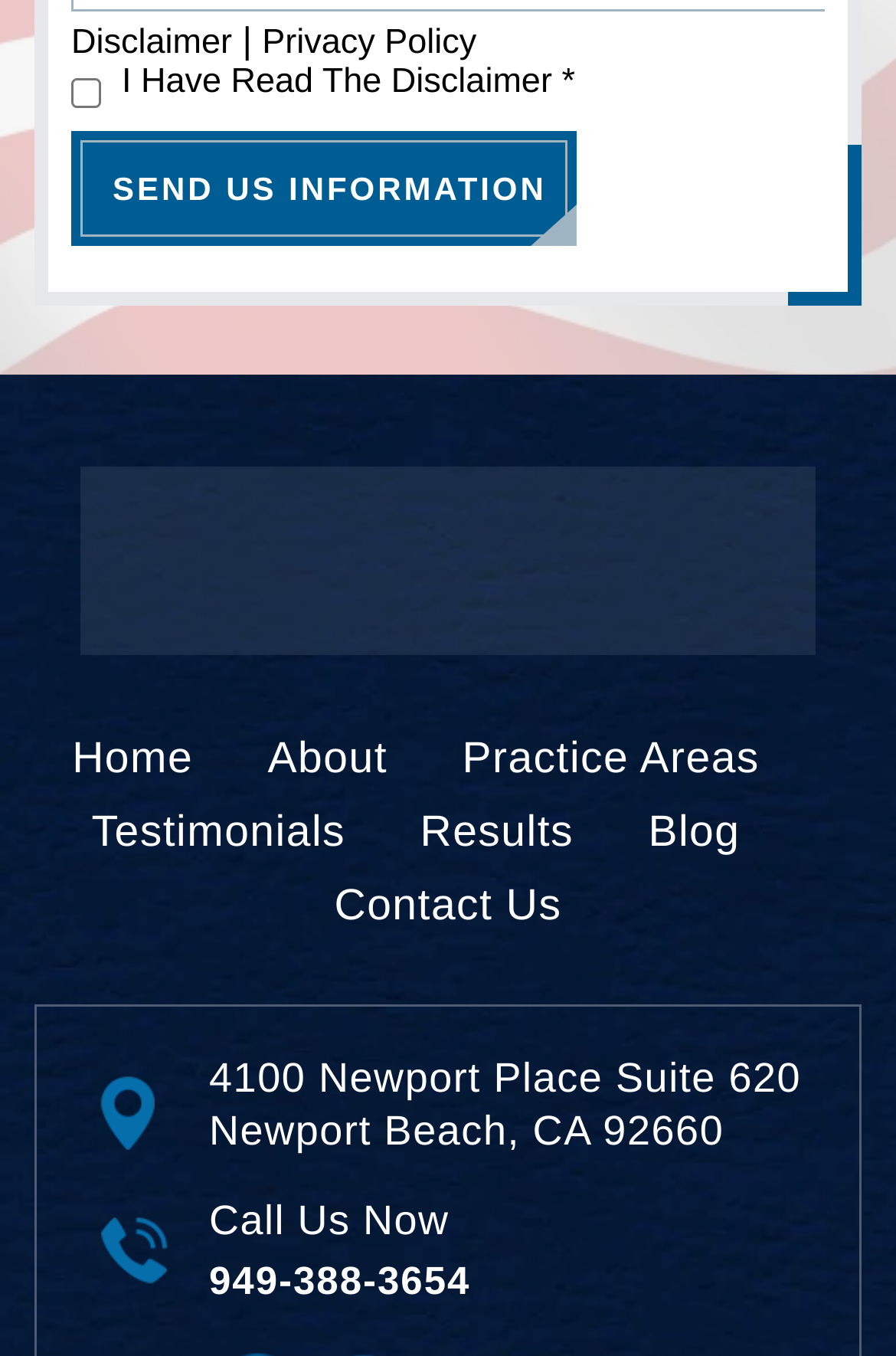Locate the bounding box coordinates of the area to click to fulfill this instruction: "Check the I Have Read The Disclaimer checkbox". The bounding box should be presented as four float numbers between 0 and 1, in the order [left, top, right, bottom].

[0.079, 0.057, 0.113, 0.079]